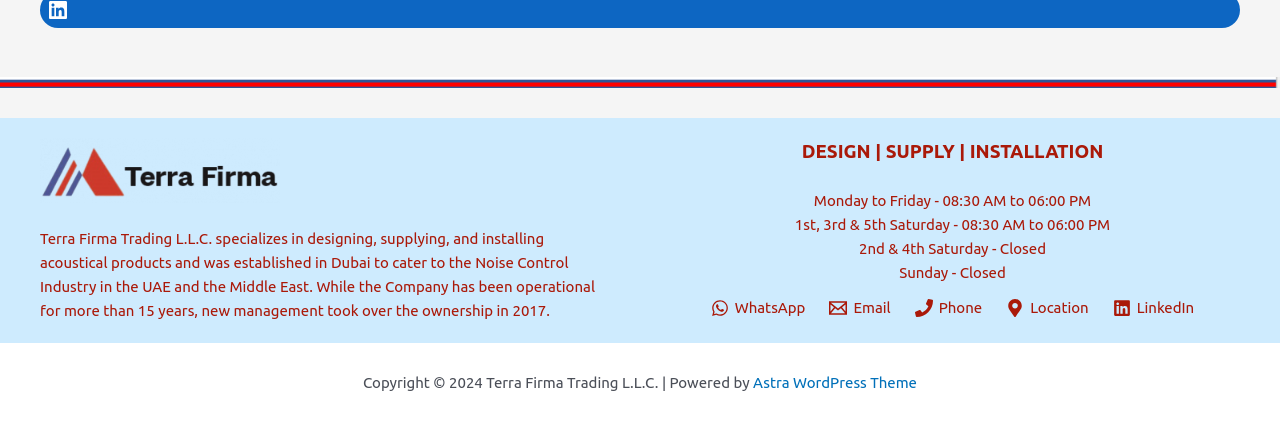Find the bounding box coordinates for the UI element that matches this description: "Email Email".

[0.643, 0.707, 0.701, 0.749]